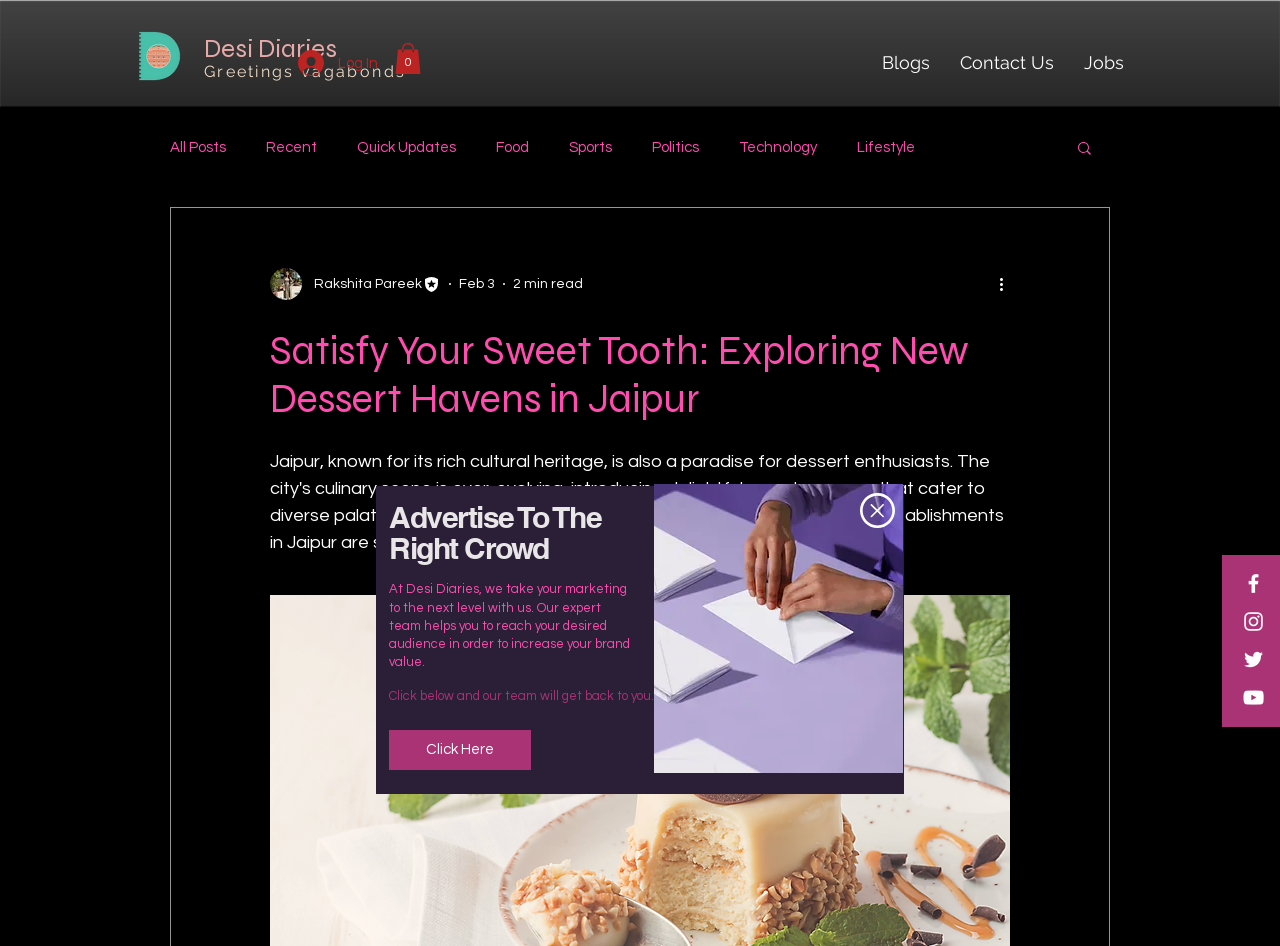How many social media links are there?
Analyze the image and provide a thorough answer to the question.

I counted the number of social media links by looking at the 'Social Bar' list which contains links to Facebook, Instagram, Twitter, and YouTube, therefore there are 4 social media links.